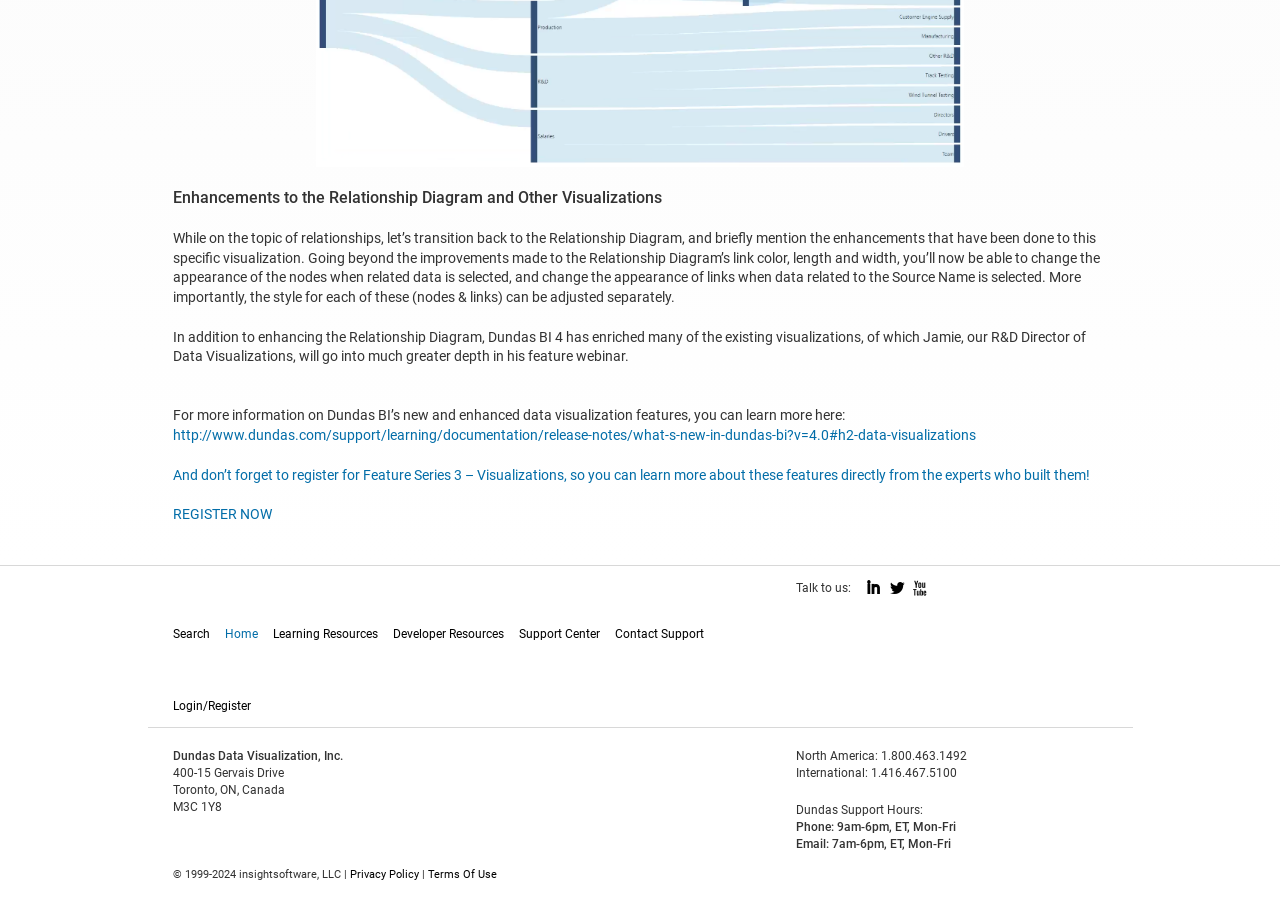Indicate the bounding box coordinates of the element that must be clicked to execute the instruction: "Register for Feature Series 3 – Visualizations". The coordinates should be given as four float numbers between 0 and 1, i.e., [left, top, right, bottom].

[0.135, 0.564, 0.212, 0.581]